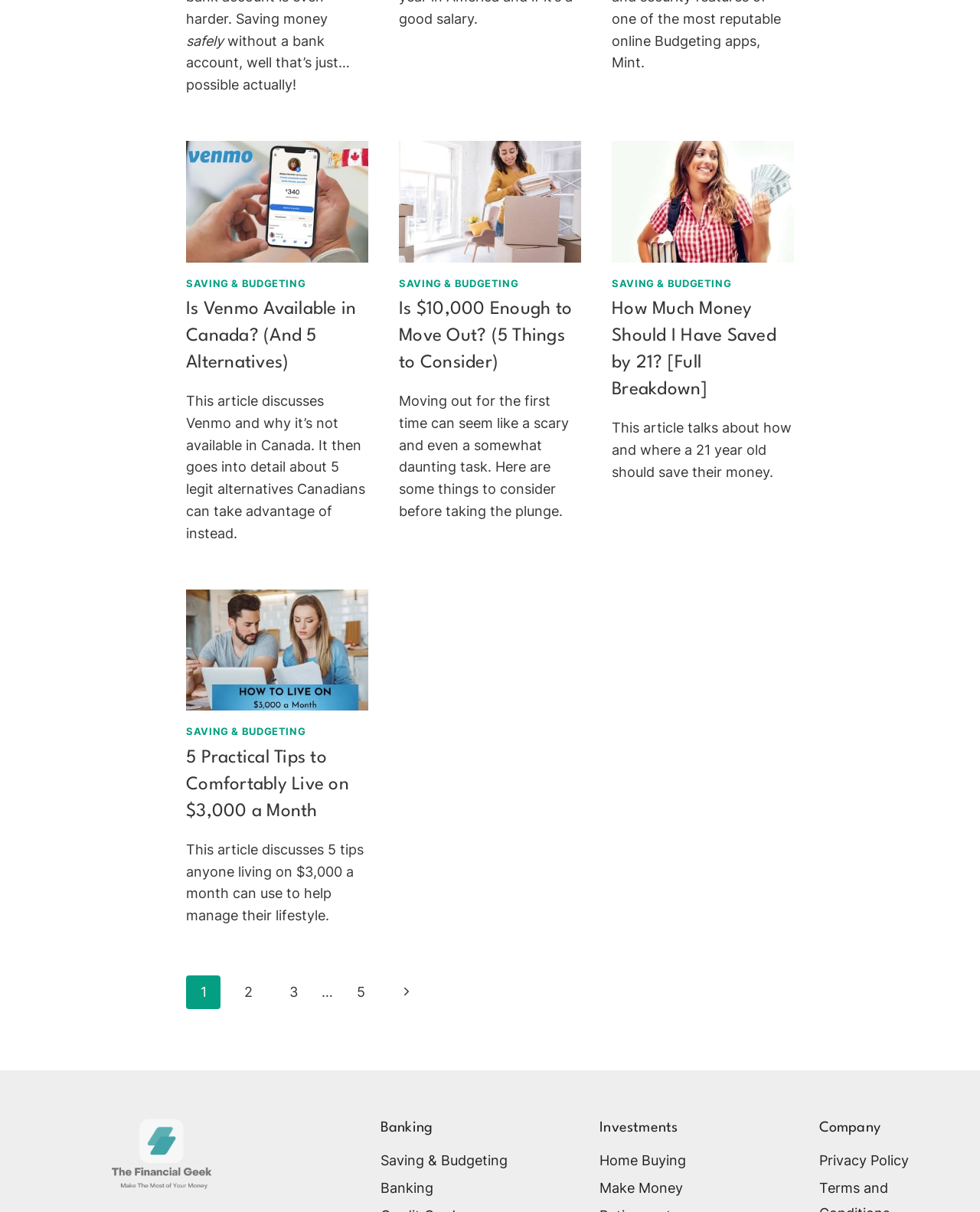How many navigation links are there?
From the image, provide a succinct answer in one word or a short phrase.

5